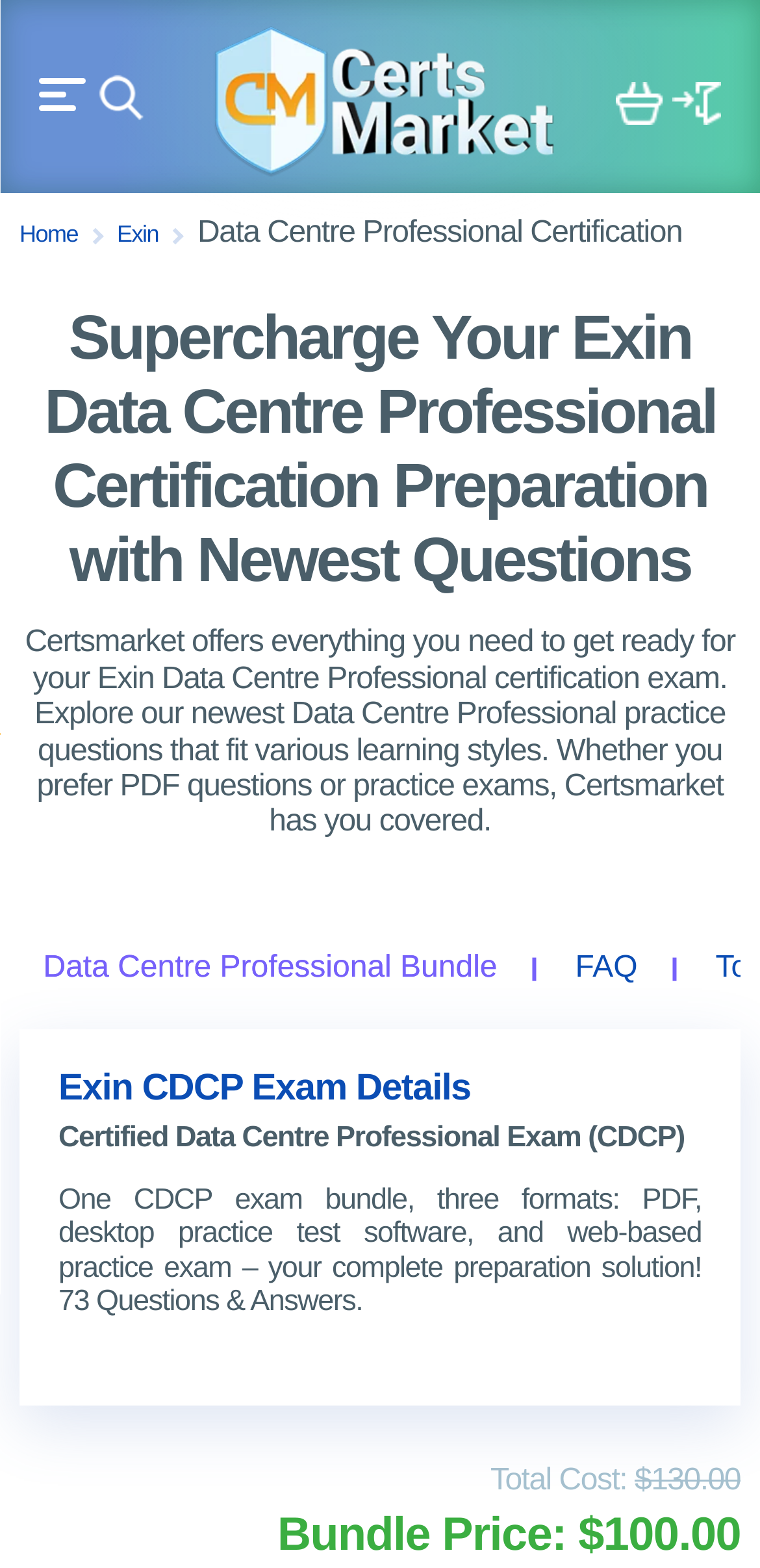Identify the bounding box coordinates of the HTML element based on this description: "Exin CDCP Exam Details".

[0.077, 0.681, 0.619, 0.707]